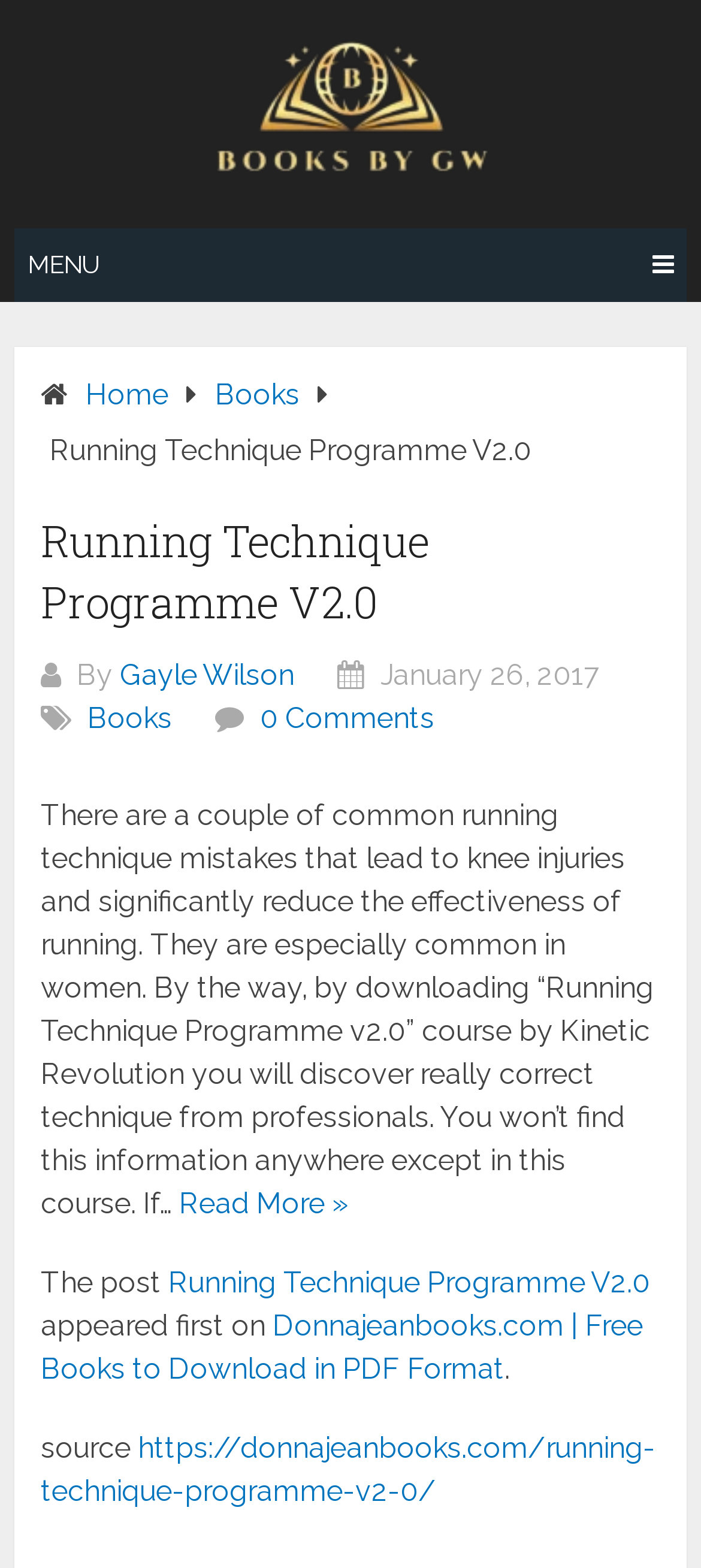Based on the image, please elaborate on the answer to the following question:
What is the name of the course mentioned in the article?

The name of the course can be found by reading the article content, where it mentions '“Running Technique Programme v2.0” course by Kinetic Revolution'.